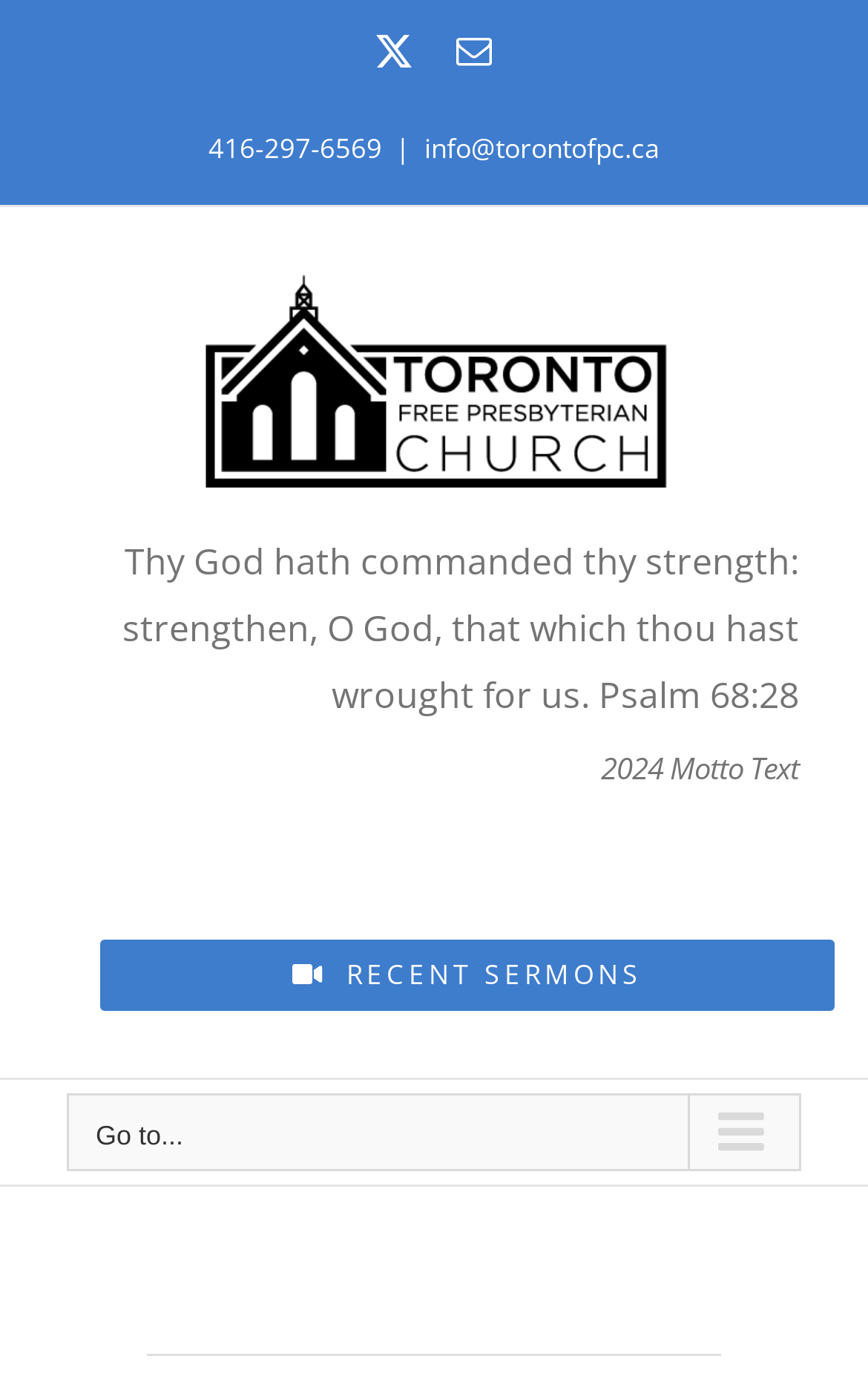What is the phone number of TorontoFPC?
Based on the image, answer the question in a detailed manner.

I found the phone number by looking at the static text element with the bounding box coordinates [0.24, 0.094, 0.44, 0.121], which contains the text '416-297-6569'.